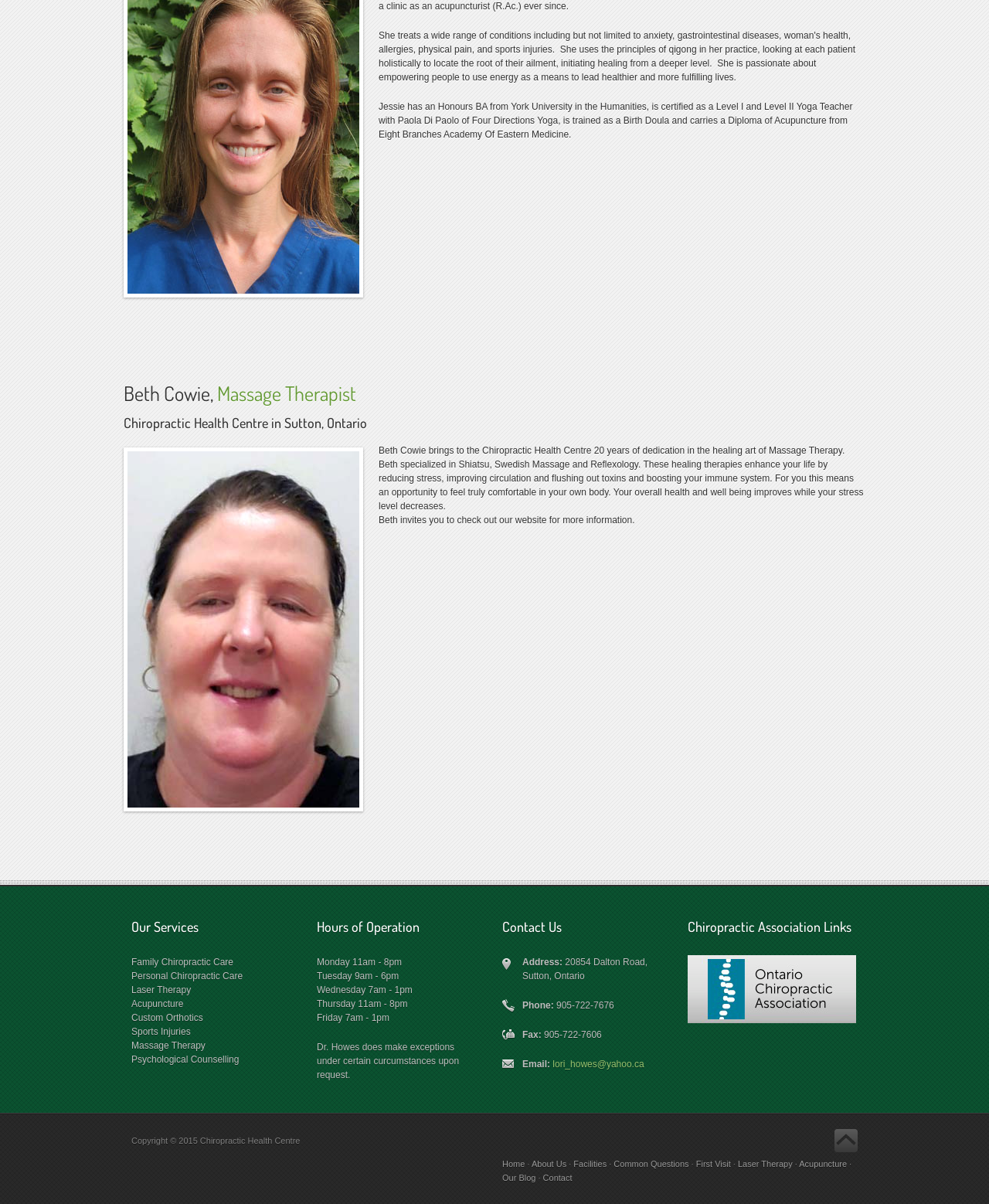What is the email address of the Chiropractic Health Centre?
Based on the image, answer the question with a single word or brief phrase.

lori_howes@yahoo.ca